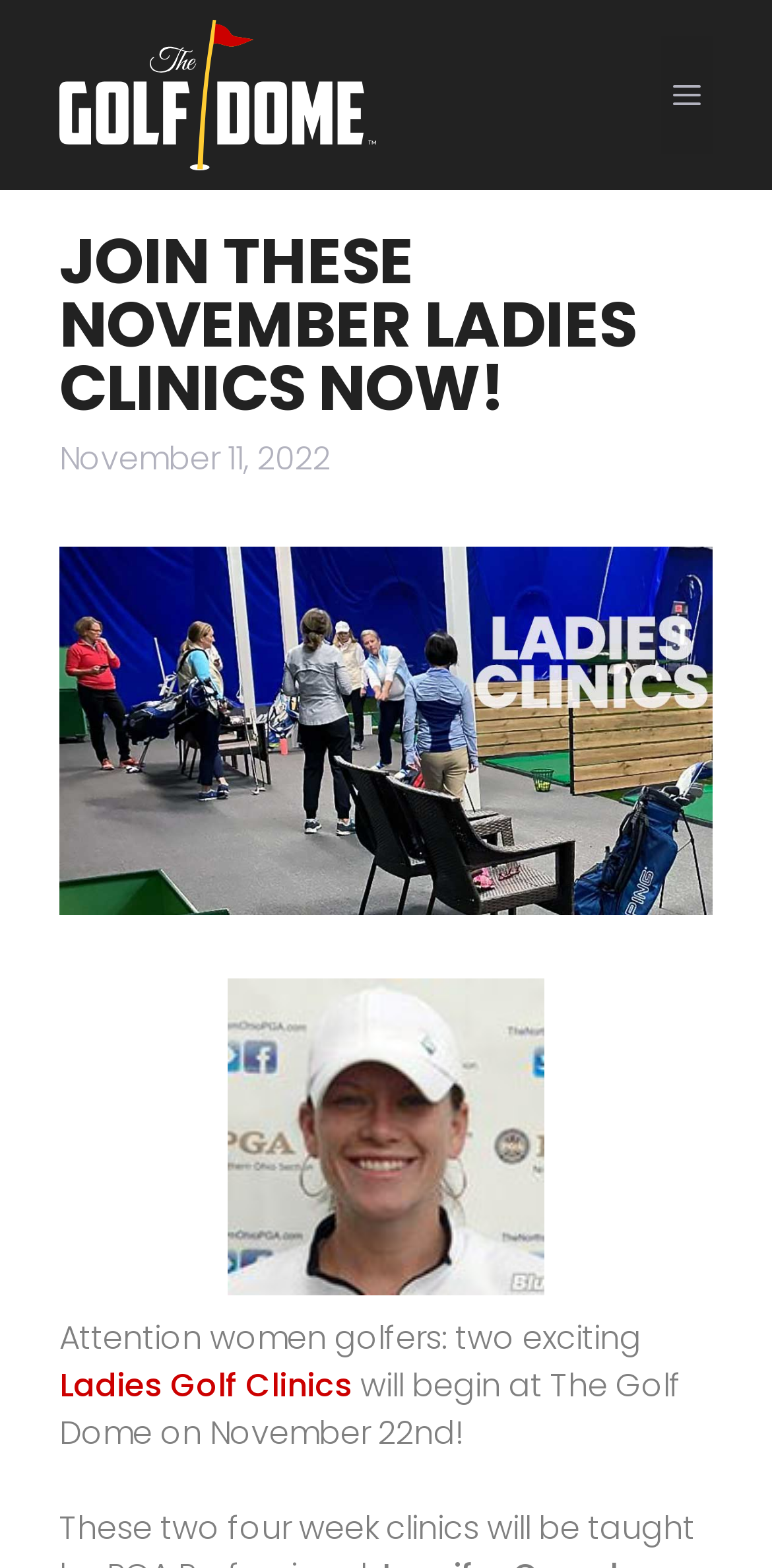Look at the image and give a detailed response to the following question: Who is the instructor for the Ladies Clinics?

I found the instructor's name by looking at the image caption below the image of Jennifer Creech, which is located below the heading 'JOIN THESE NOVEMBER LADIES CLINICS NOW!'.